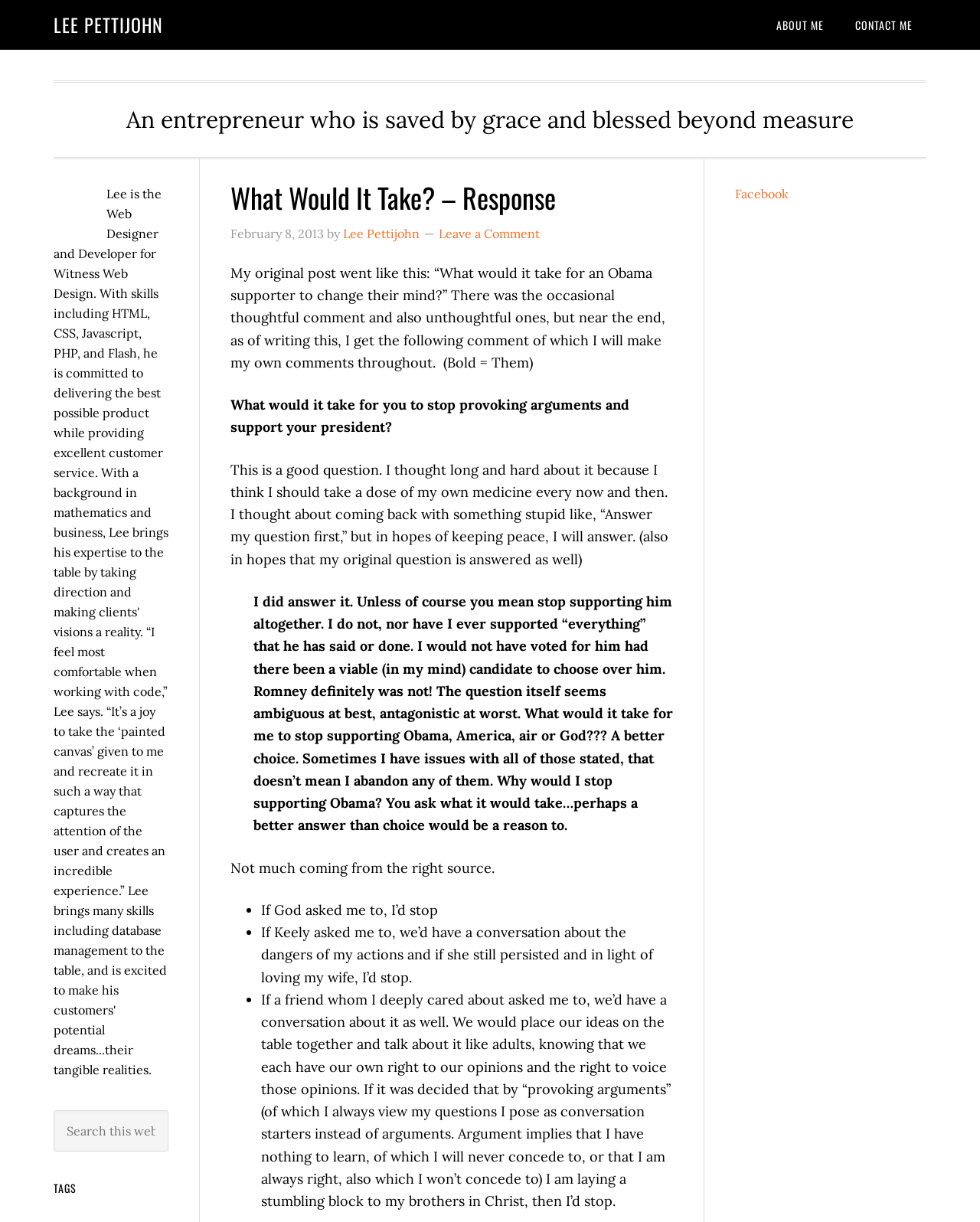Pinpoint the bounding box coordinates of the area that must be clicked to complete this instruction: "Go to the 'ABOUT ME' page".

[0.778, 0.0, 0.855, 0.041]